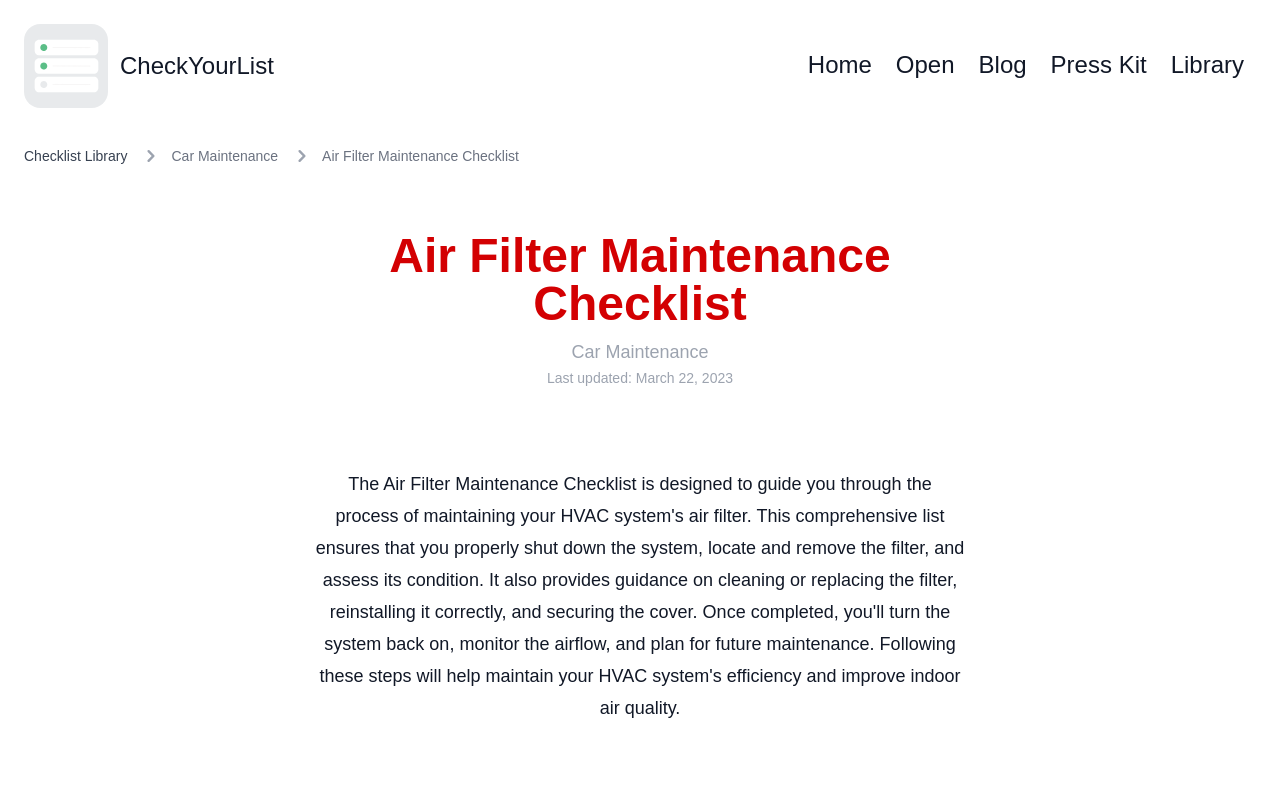Please specify the bounding box coordinates for the clickable region that will help you carry out the instruction: "go to home page".

[0.631, 0.062, 0.681, 0.105]